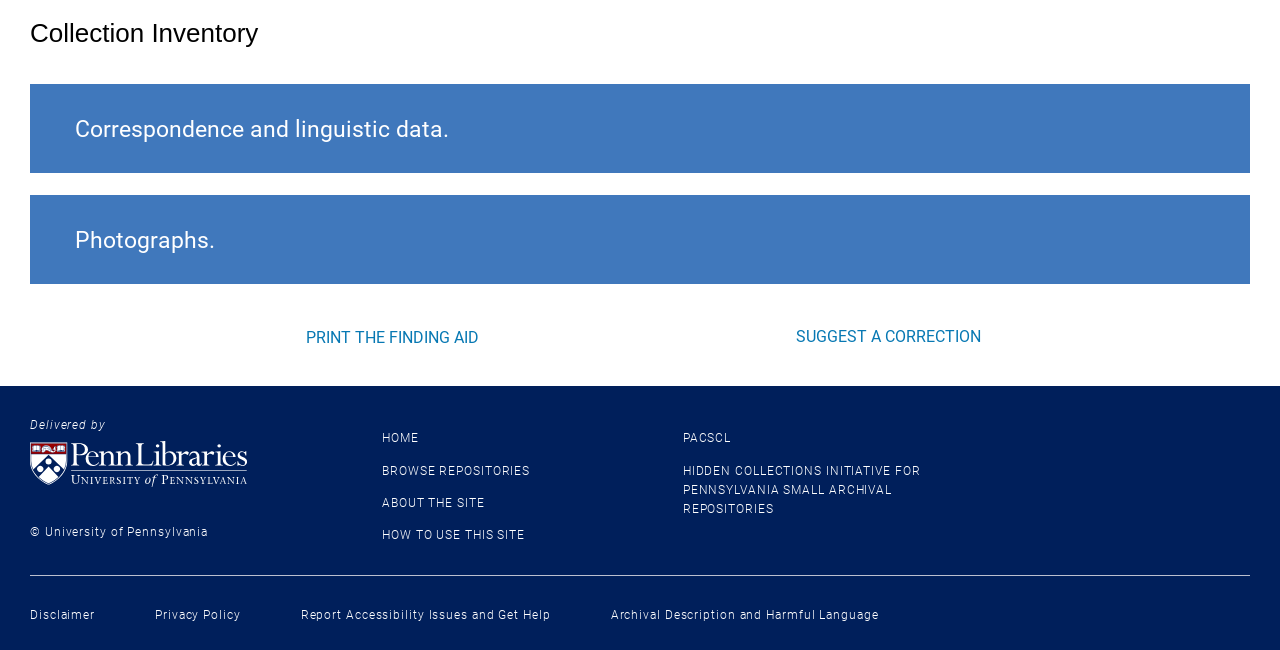What is the name of the institution mentioned in the footer?
Please interpret the details in the image and answer the question thoroughly.

The footer of the webpage contains a link to the 'University of Pennsylvania Libraries homepage', which suggests that the institution responsible for the webpage is the University of Pennsylvania Libraries.